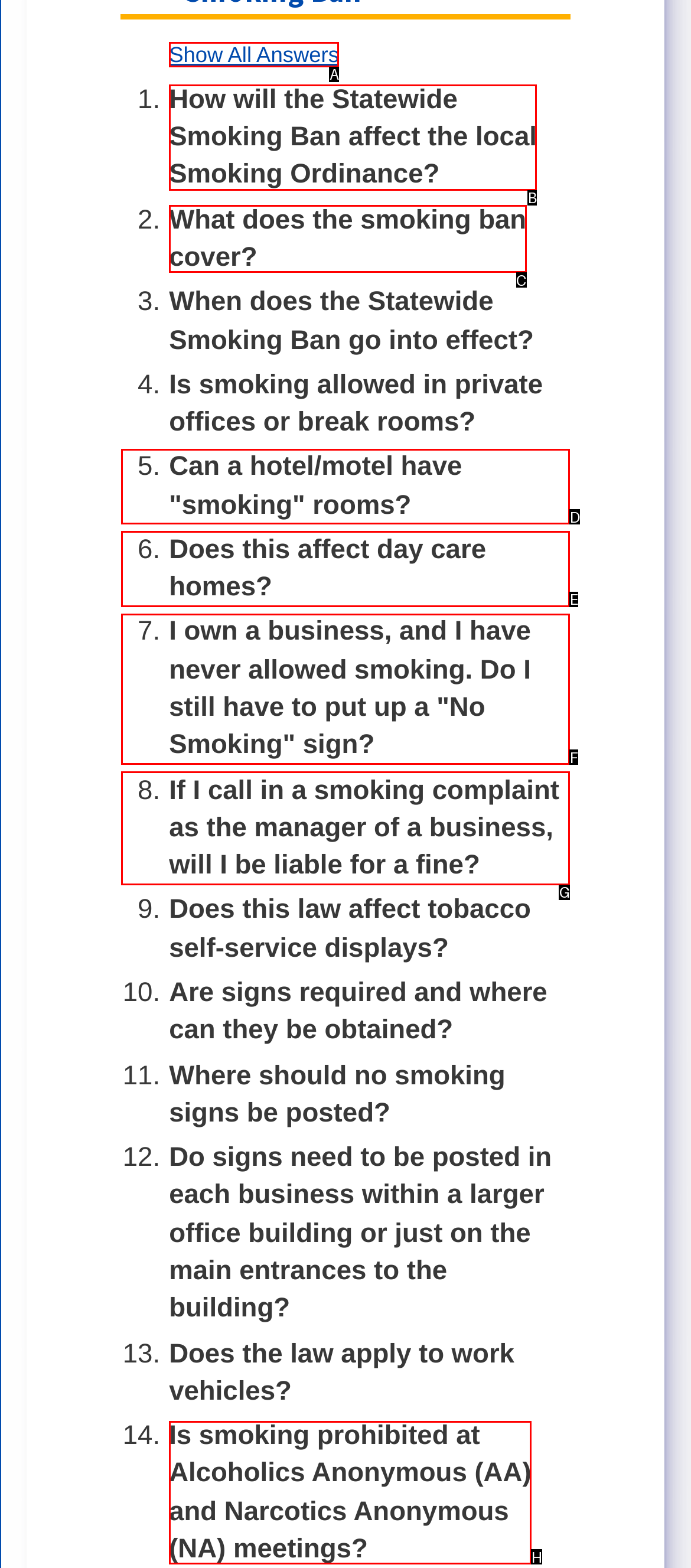Determine which option matches the element description: Show All Answers
Reply with the letter of the appropriate option from the options provided.

A